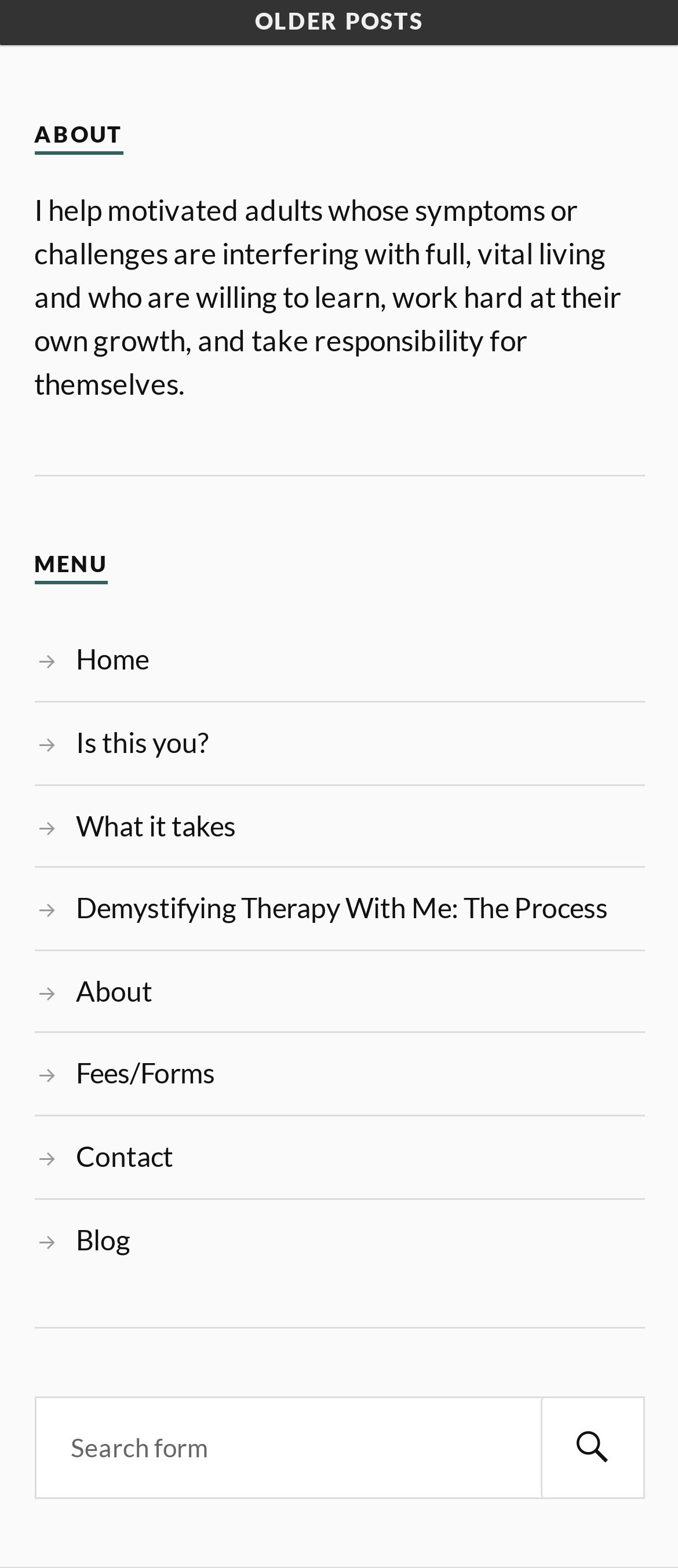Locate the bounding box coordinates of the element I should click to achieve the following instruction: "Search for a topic".

[0.05, 0.89, 0.95, 0.955]